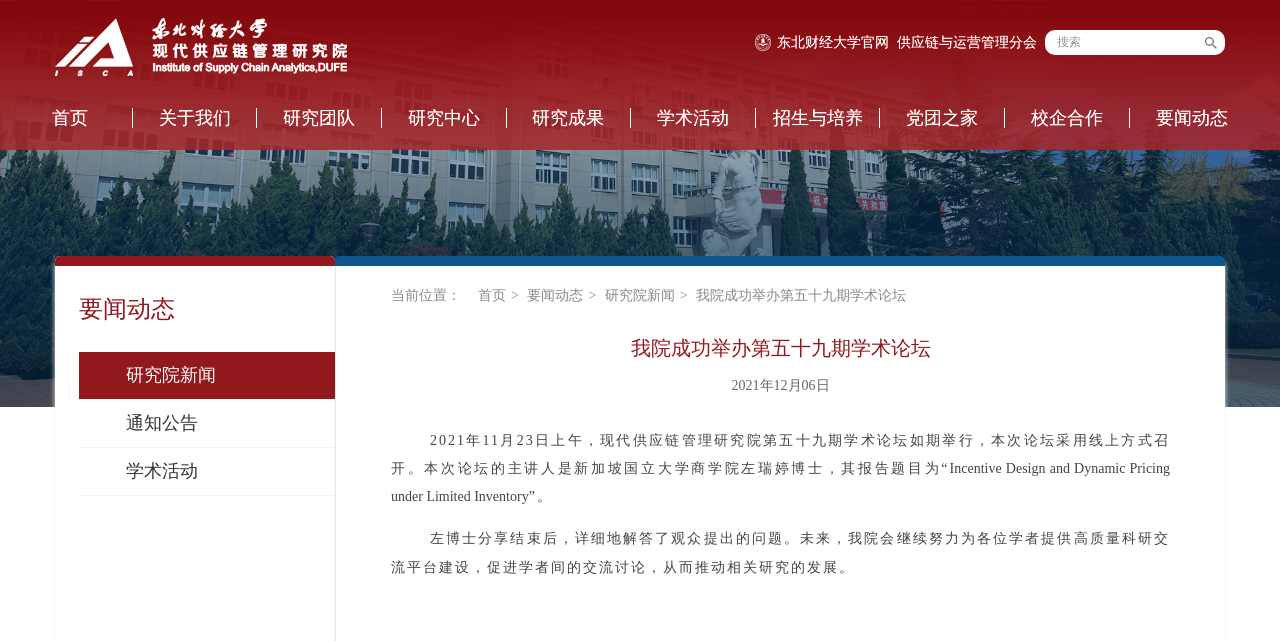What is the topic of the 59th academic forum?
Look at the webpage screenshot and answer the question with a detailed explanation.

I found the answer by reading the text on the webpage, which mentions that the 59th academic forum was held and the topic of the report was 'Incentive Design and Dynamic Pricing under Limited Inventory' by Dr. 左瑞婷 from National University of Singapore.